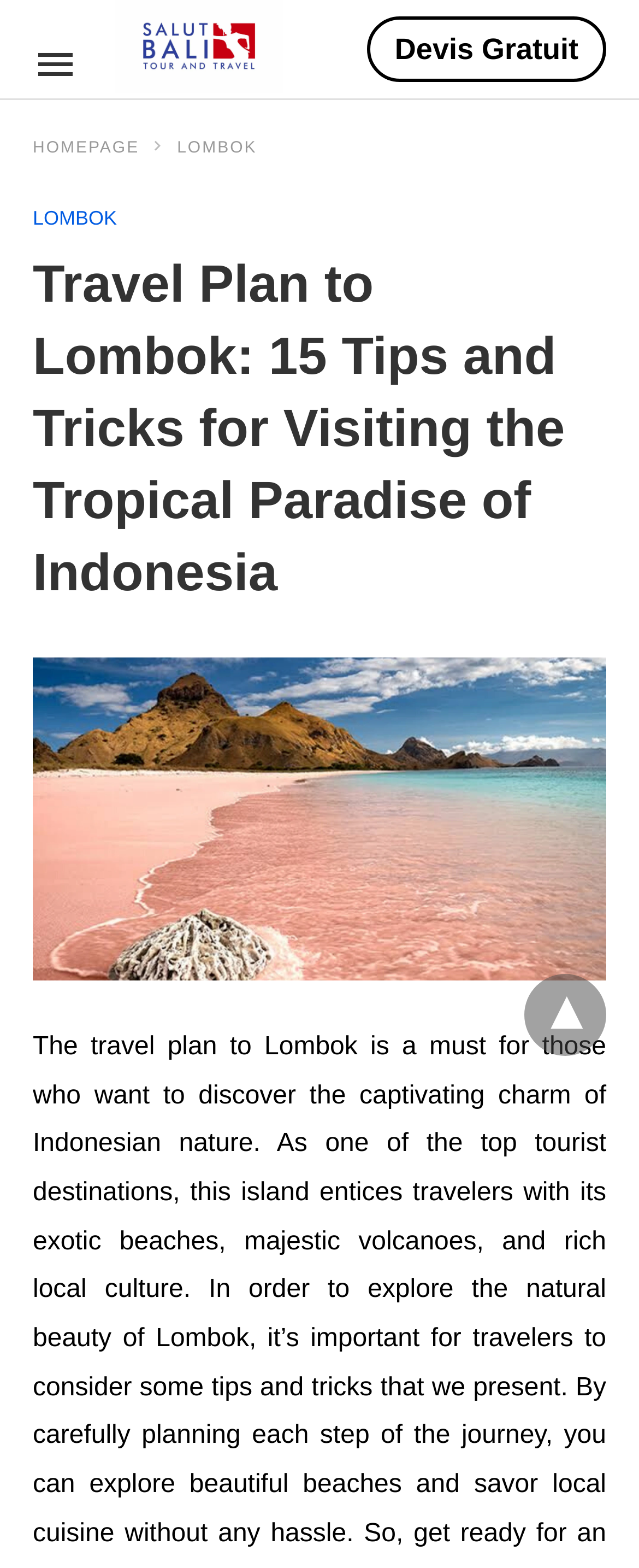Please specify the bounding box coordinates in the format (top-left x, top-left y, bottom-right x, bottom-right y), with all values as floating point numbers between 0 and 1. Identify the bounding box of the UI element described by: Devis Gratuit

[0.574, 0.01, 0.949, 0.052]